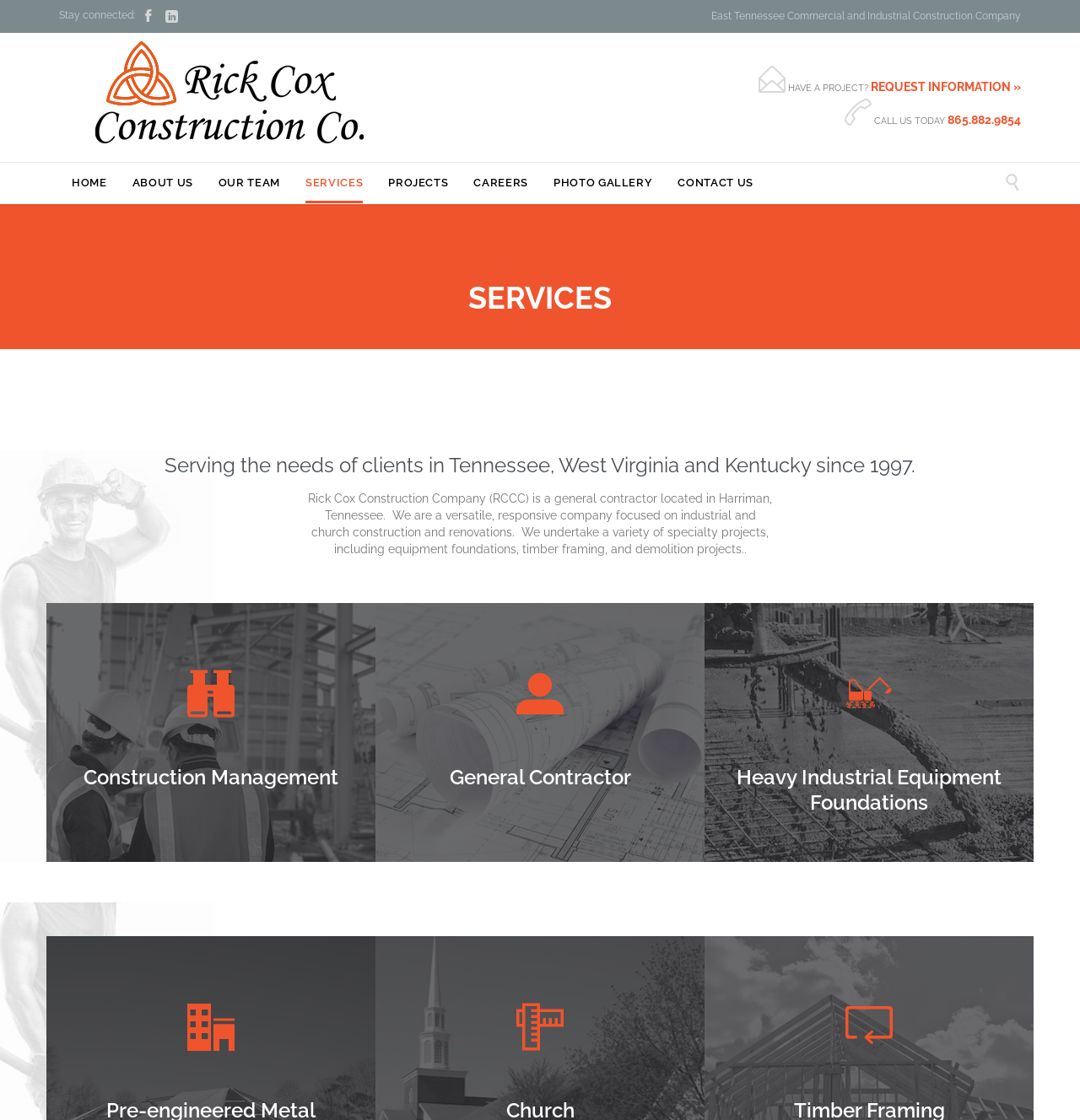Using the description "title="Rick Cox Construction"", predict the bounding box of the relevant HTML element.

[0.055, 0.03, 0.37, 0.143]